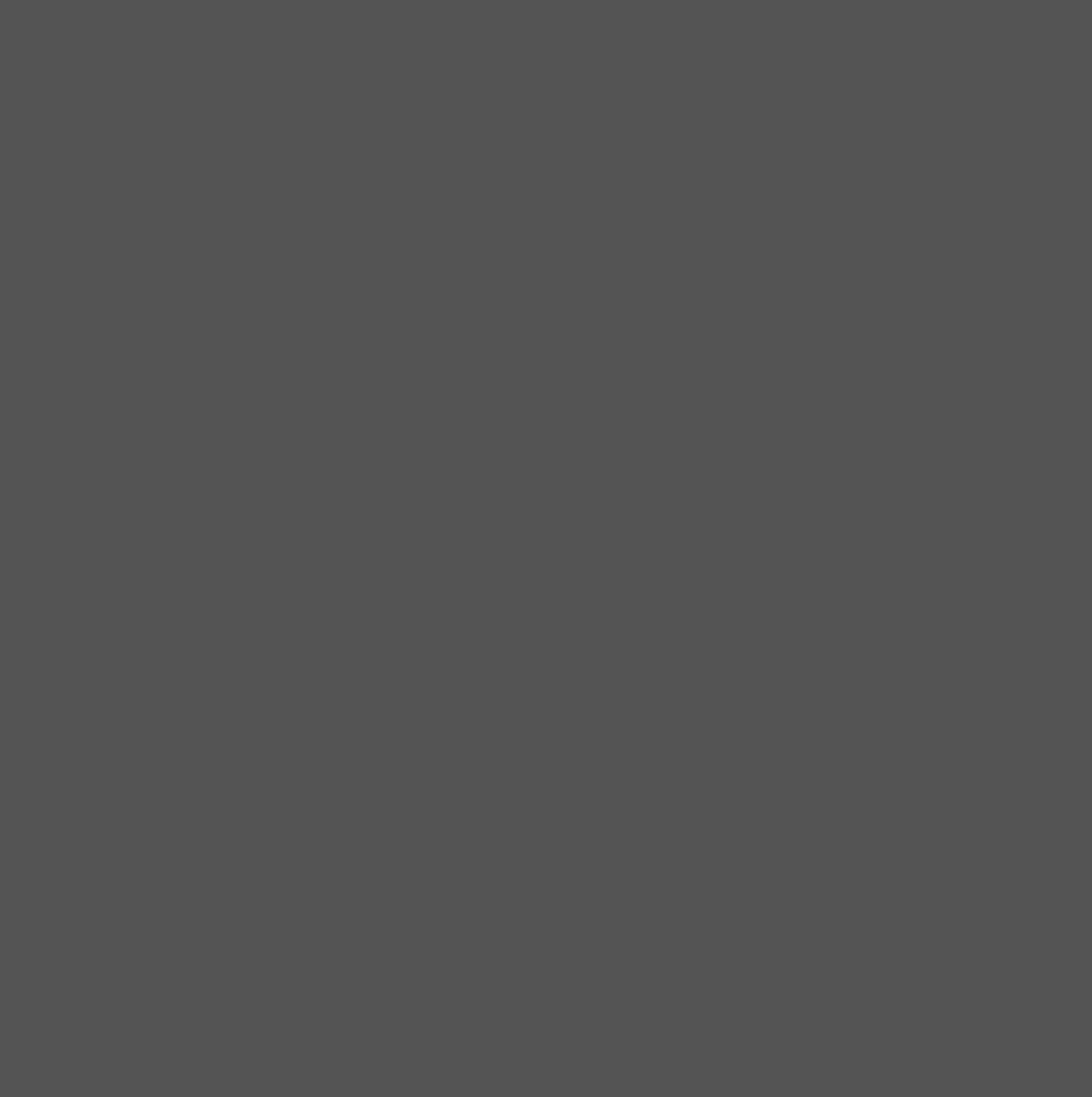What is the purpose of the textbox at the bottom of the webpage?
Refer to the image and respond with a one-word or short-phrase answer.

To enter email